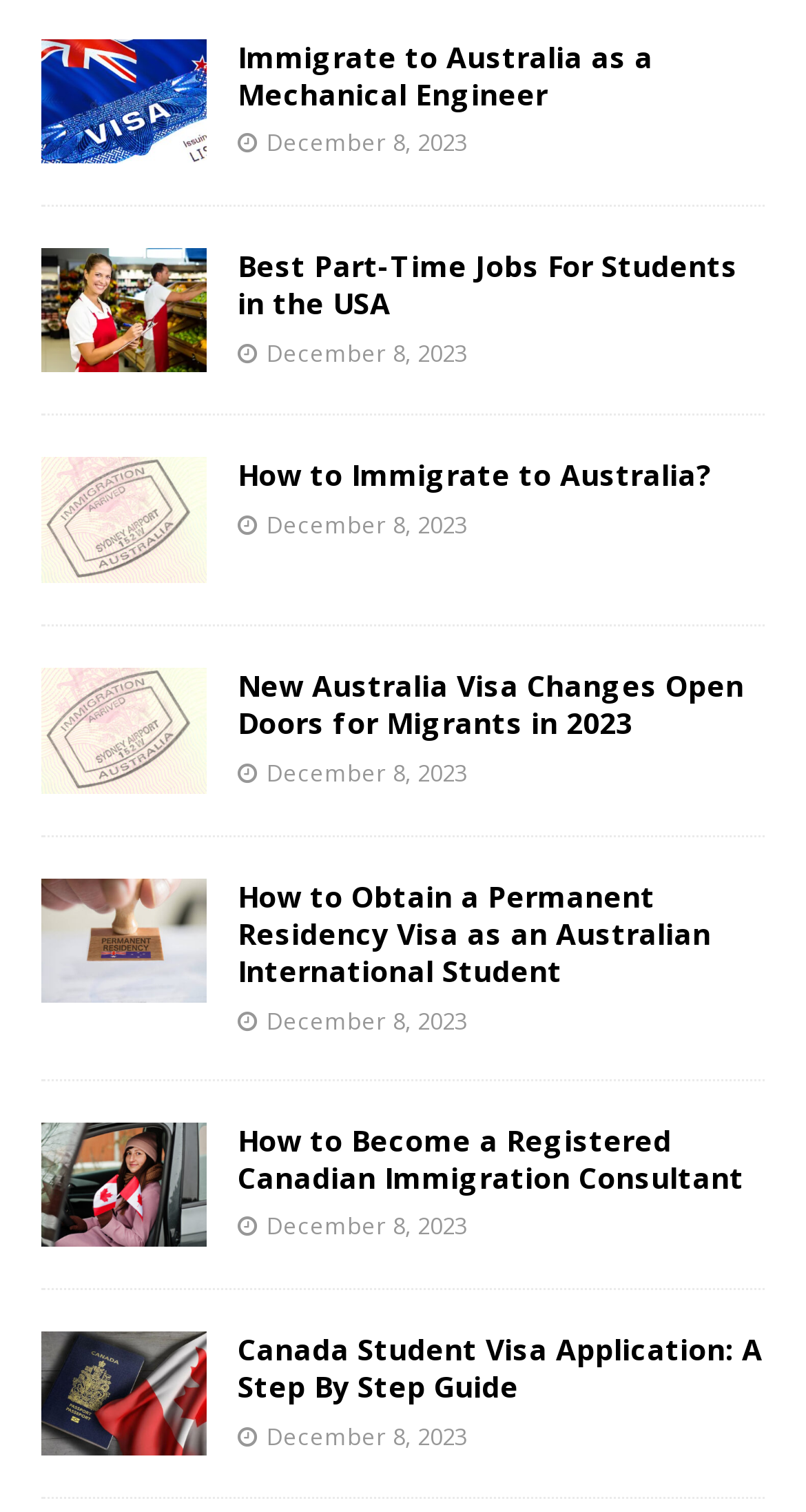Show me the bounding box coordinates of the clickable region to achieve the task as per the instruction: "Find out how to obtain a Permanent Residency Visa as an Australian International Student".

[0.051, 0.581, 0.256, 0.663]